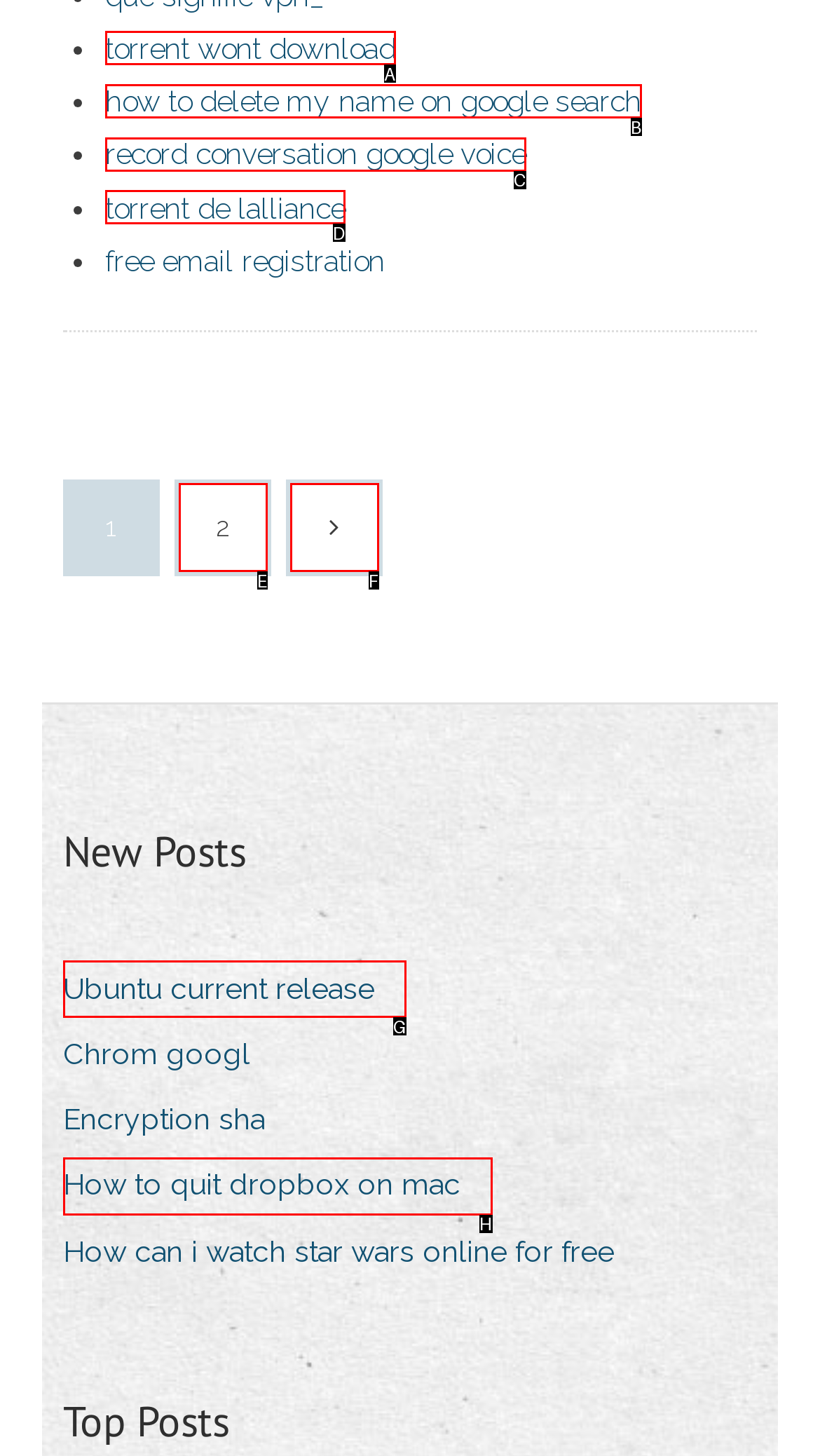Determine which HTML element should be clicked for this task: View 'Ubuntu current release'
Provide the option's letter from the available choices.

G